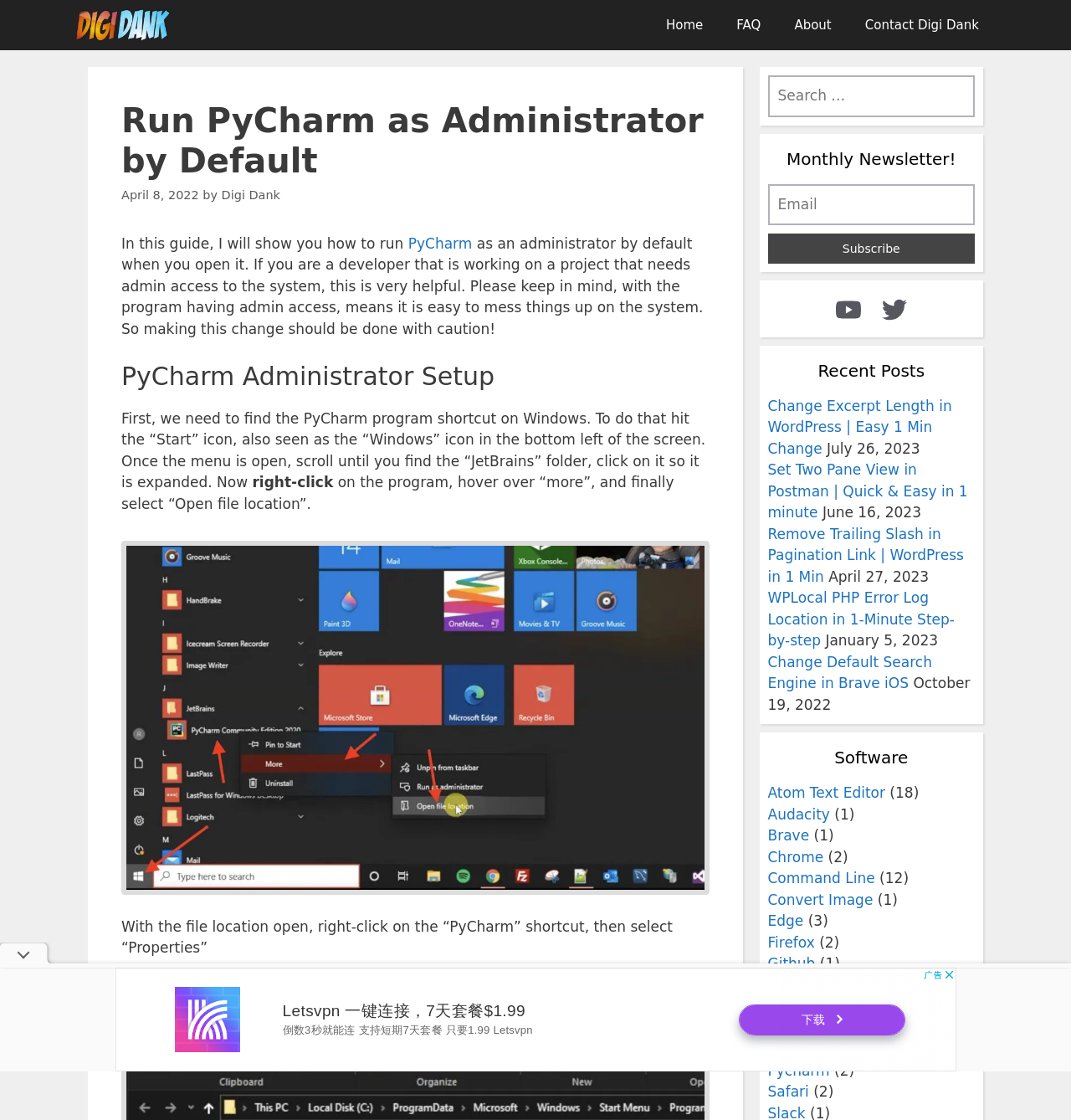Reply to the question with a brief word or phrase: What is the name of the folder that needs to be expanded to find the PyCharm program shortcut?

JetBrains